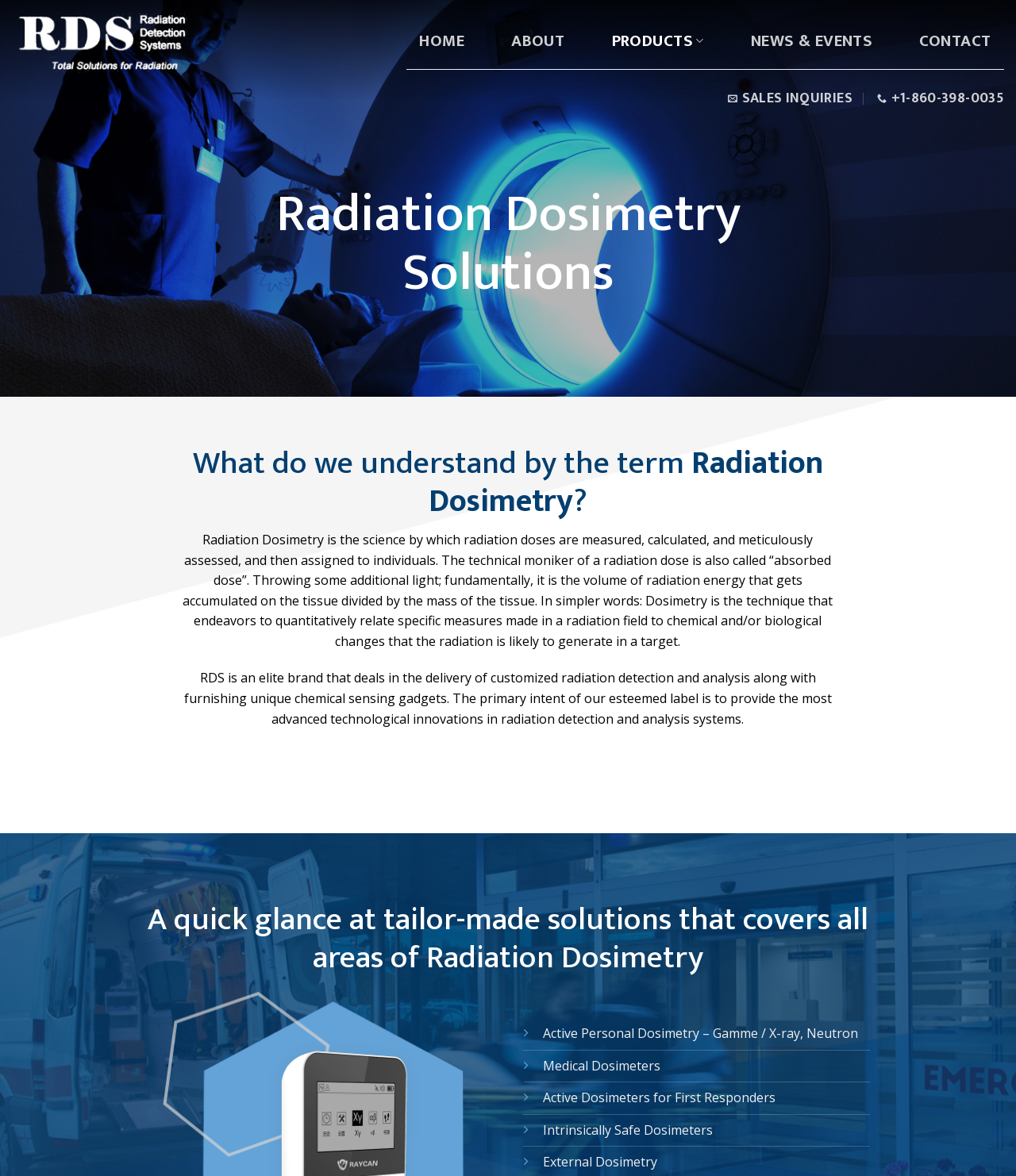Locate the bounding box coordinates of the area where you should click to accomplish the instruction: "learn about radiation dosimetry solutions".

[0.246, 0.158, 0.754, 0.258]